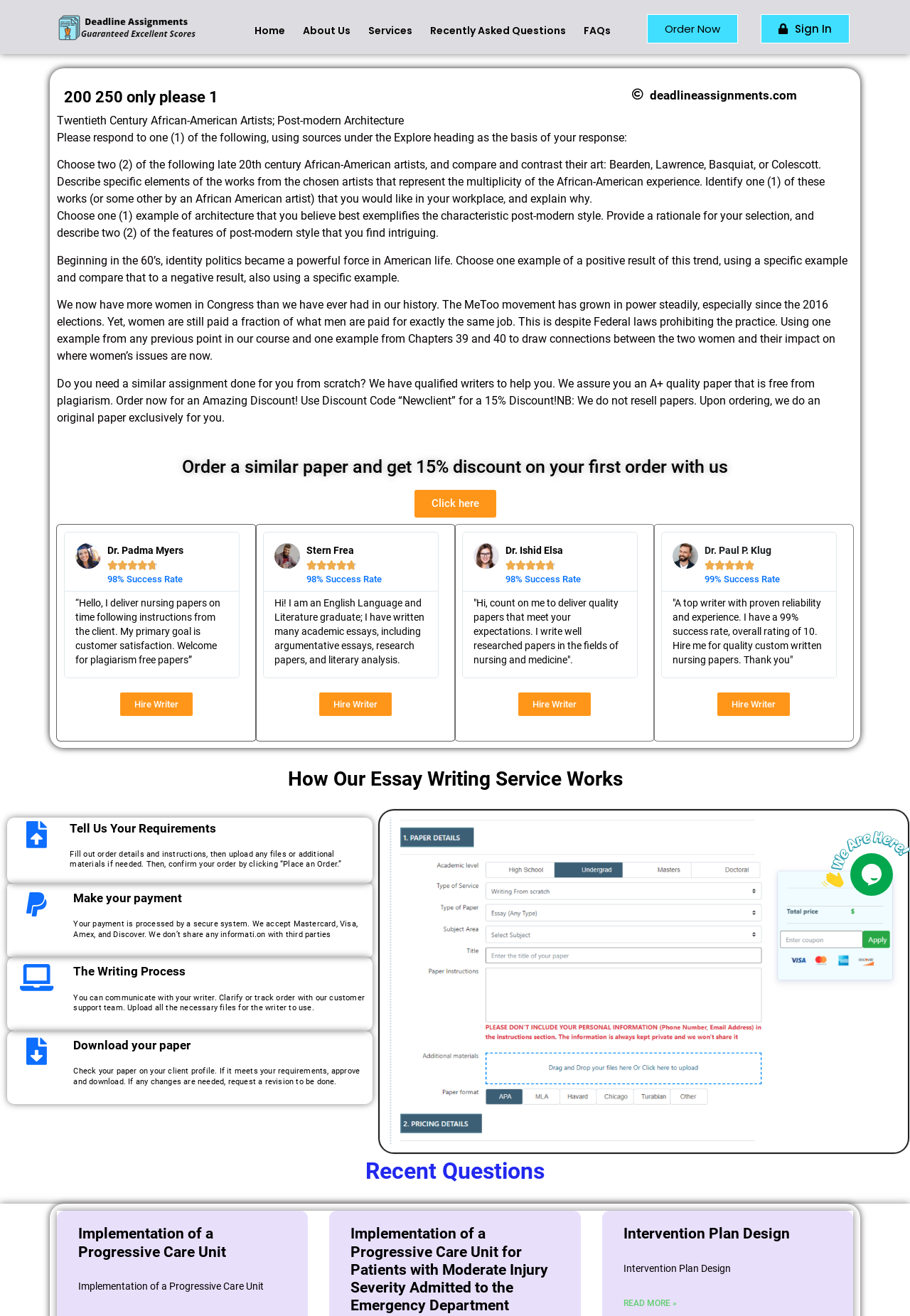Please predict the bounding box coordinates of the element's region where a click is necessary to complete the following instruction: "Click on the 'Hire Writer' link". The coordinates should be represented by four float numbers between 0 and 1, i.e., [left, top, right, bottom].

[0.132, 0.526, 0.212, 0.544]